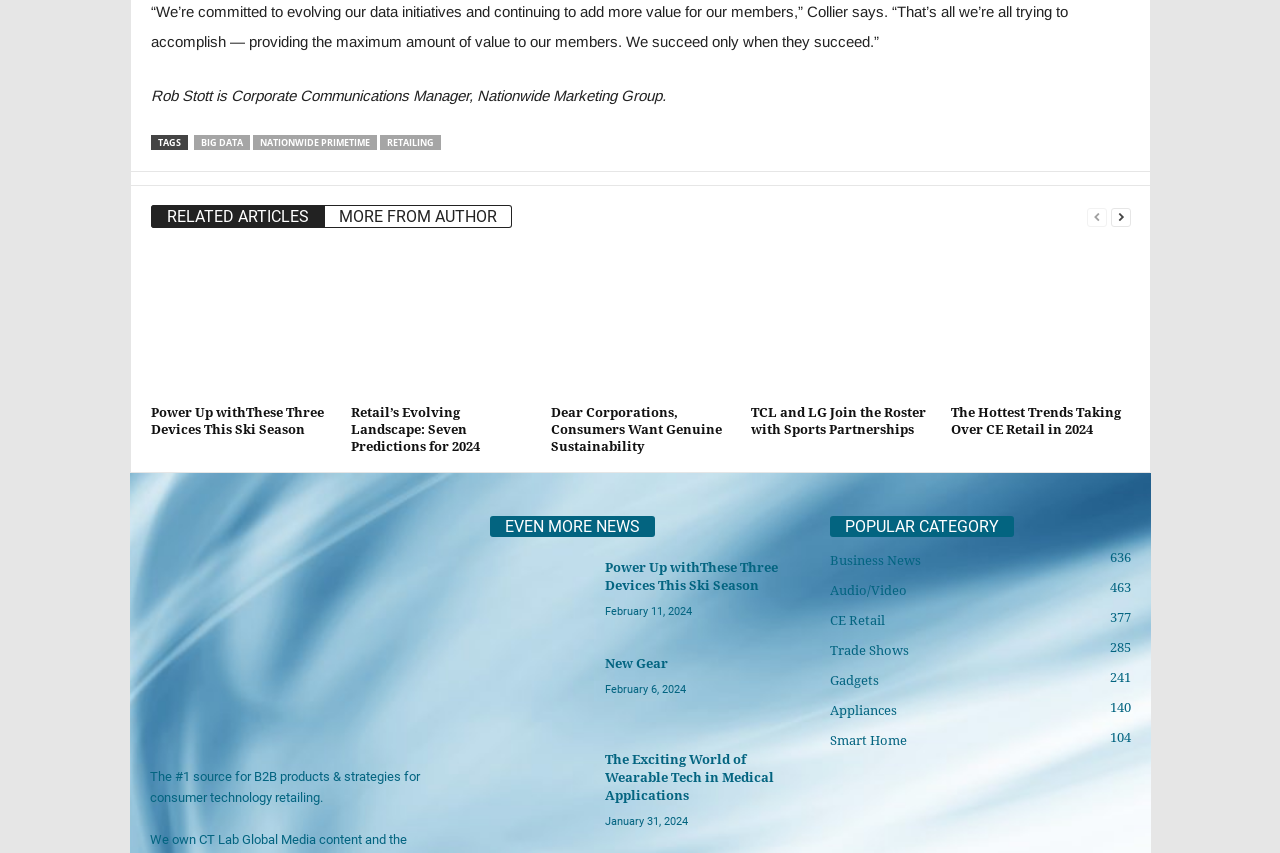Could you indicate the bounding box coordinates of the region to click in order to complete this instruction: "Go to next page".

[0.868, 0.242, 0.883, 0.267]